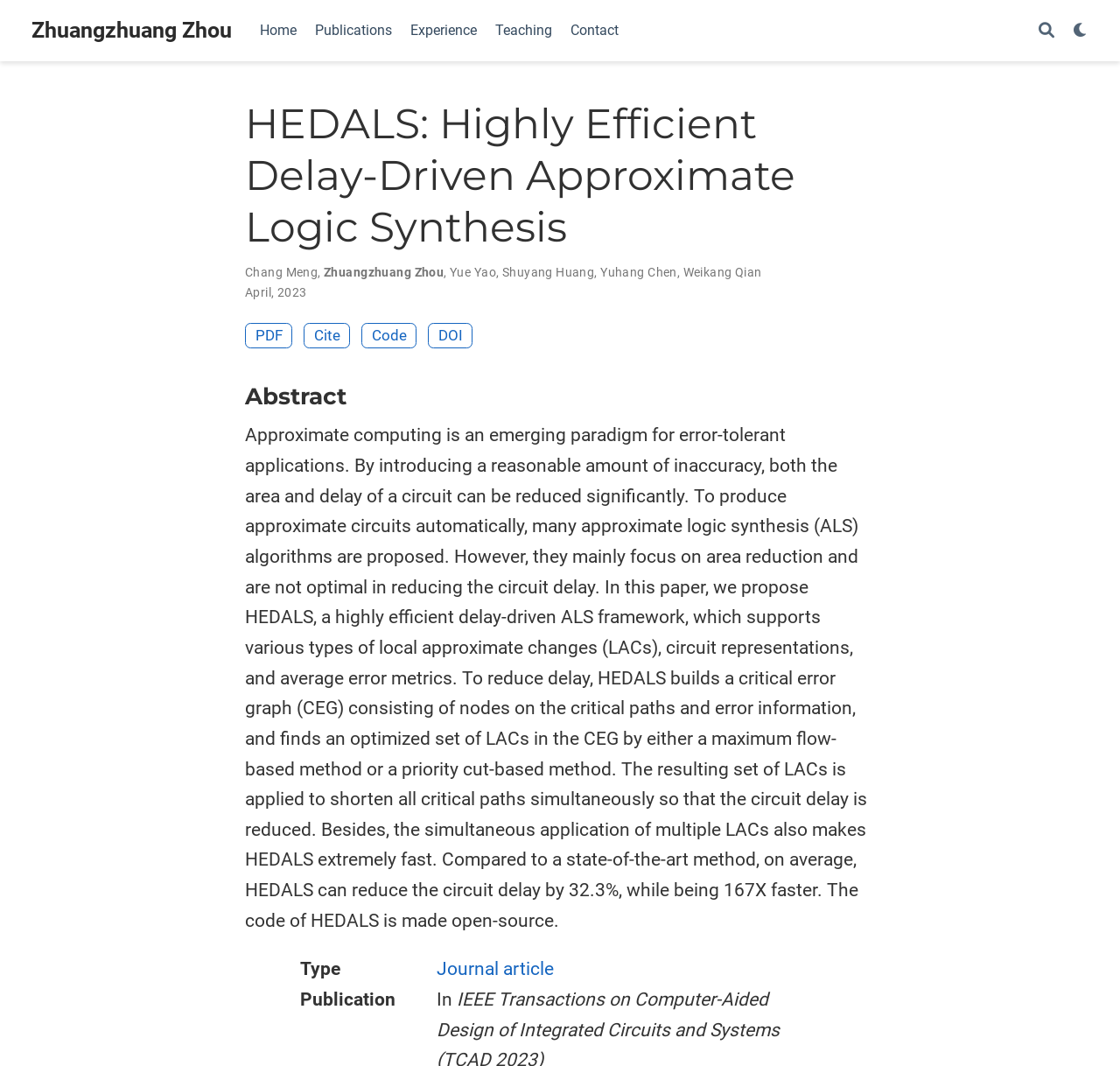What is the main topic of the abstract?
Answer the question in a detailed and comprehensive manner.

I found the main topic of the abstract by reading the abstract section, which starts with 'Approximate computing is an emerging paradigm for error-tolerant applications...'. The main topic is clearly approximate computing and its applications.